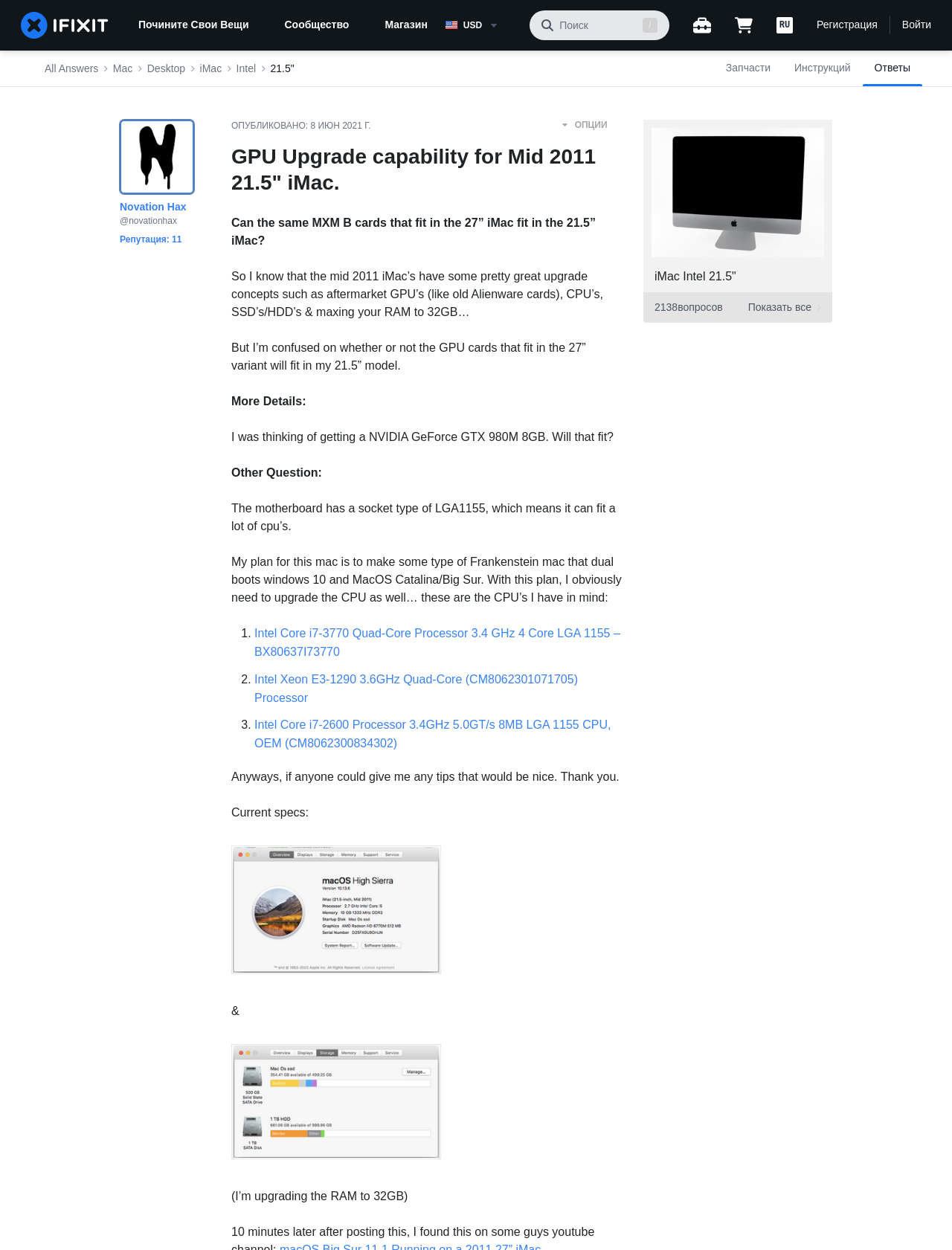Could you find the bounding box coordinates of the clickable area to complete this instruction: "search for something"?

[0.556, 0.008, 0.687, 0.032]